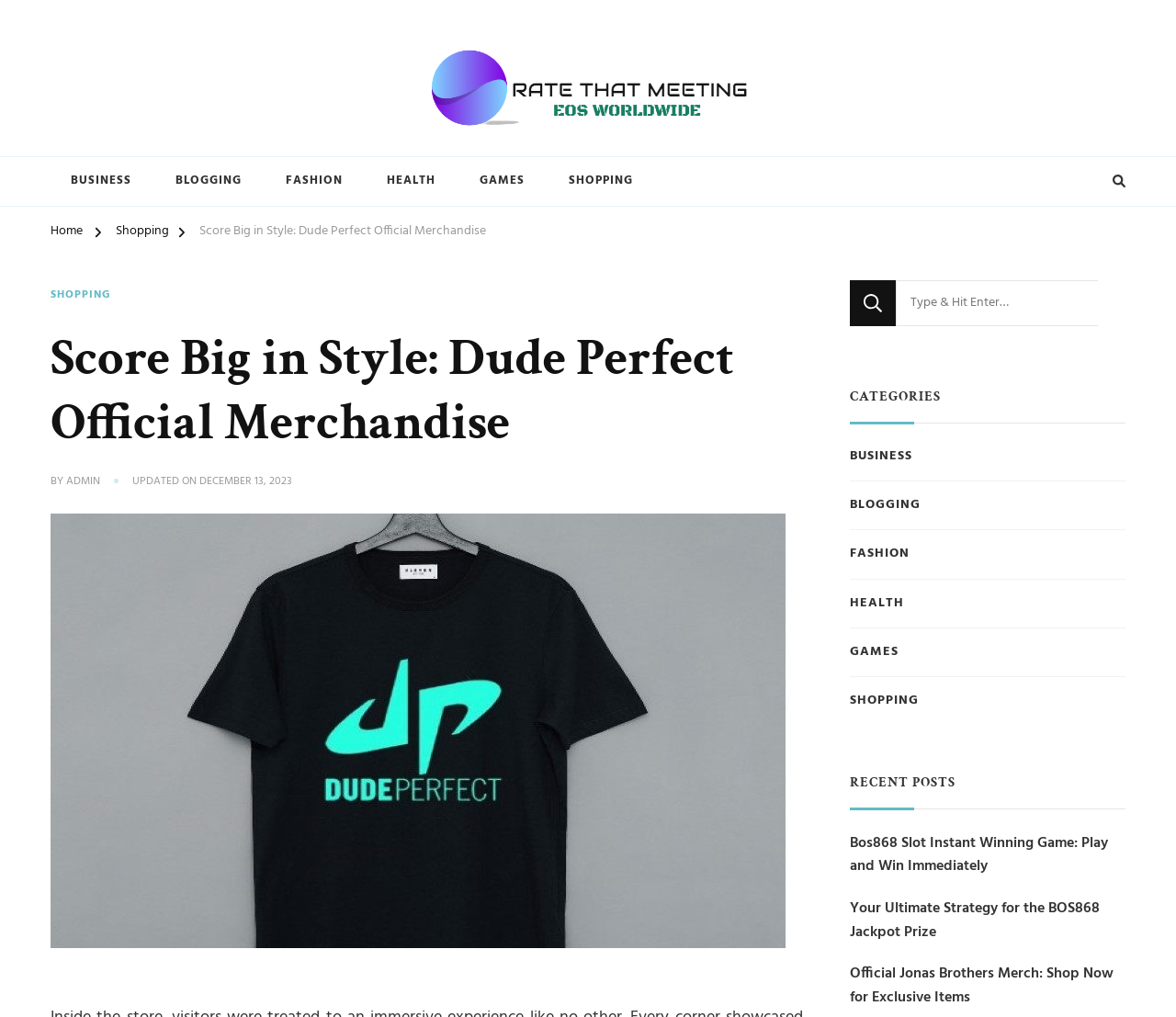How many links are under the 'CATEGORIES' heading?
Using the visual information, answer the question in a single word or phrase.

6